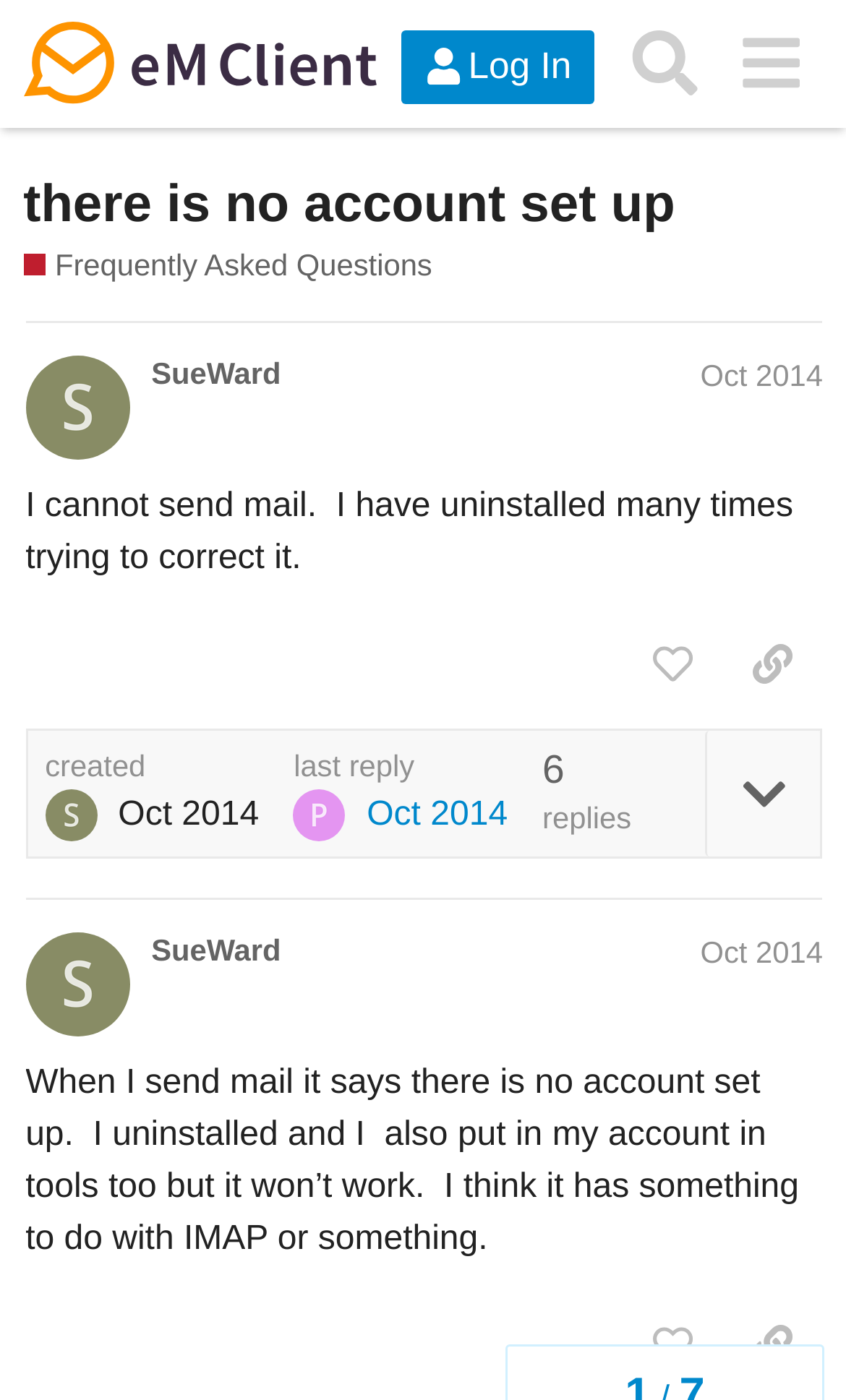Identify the bounding box coordinates of the area you need to click to perform the following instruction: "Search for something".

[0.724, 0.008, 0.848, 0.083]